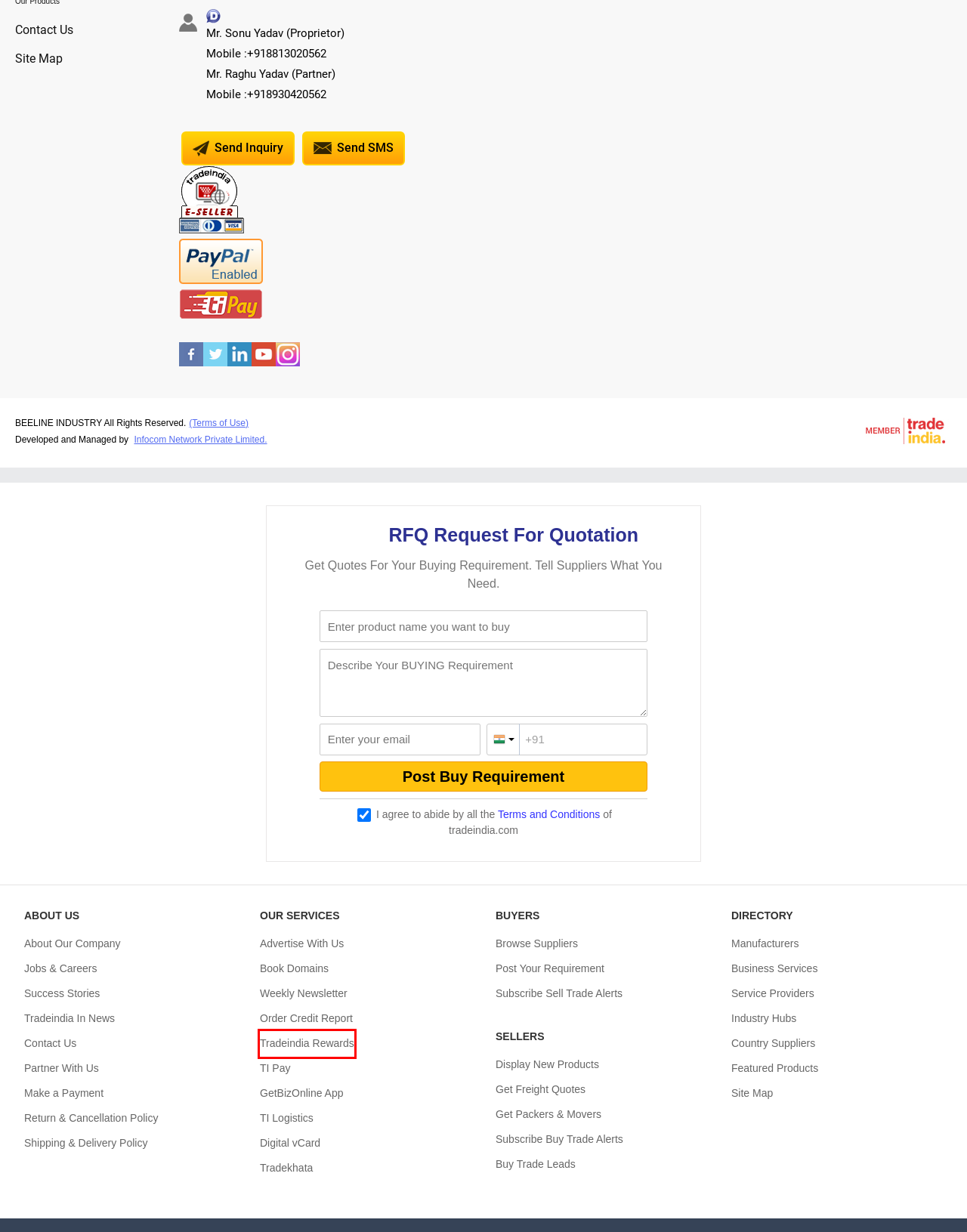Examine the screenshot of the webpage, noting the red bounding box around a UI element. Pick the webpage description that best matches the new page after the element in the red bounding box is clicked. Here are the candidates:
A. E-Business Card
B. Tradeindia Logistics
C. Contact Us - TradeIndia
D. Tradeindia Online Payment Interface
E. TradeIndia Reviews, TradeIndia Client Testimonials & Success Stories
F. TIPay - Tradeindia Payment Protection Service
G. Return & Cancellation Policy
H. Tradeindia Rewards - Customer Loyalty Program

H